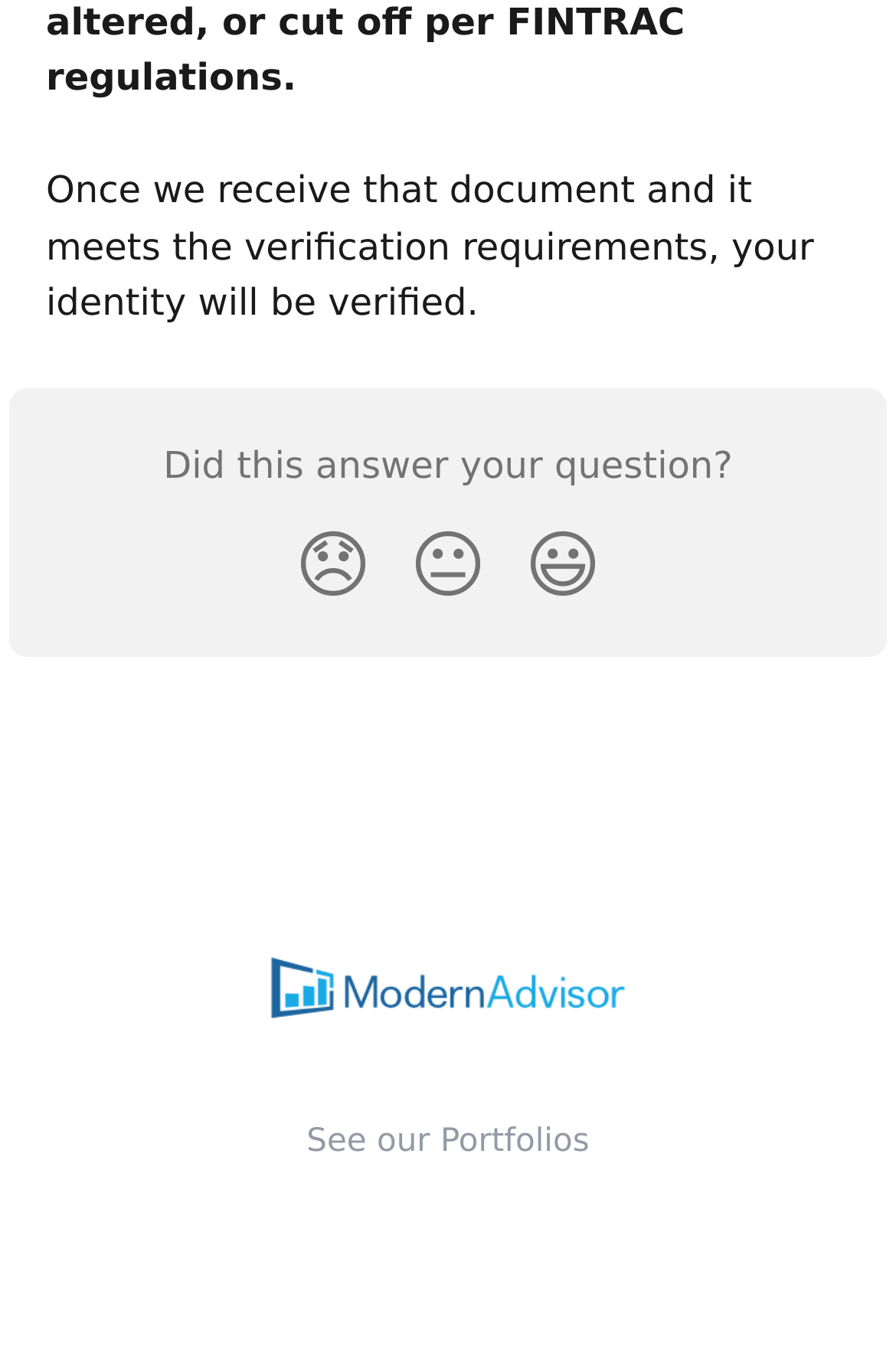Based on the provided description, "😐", find the bounding box of the corresponding UI element in the screenshot.

[0.436, 0.372, 0.564, 0.465]